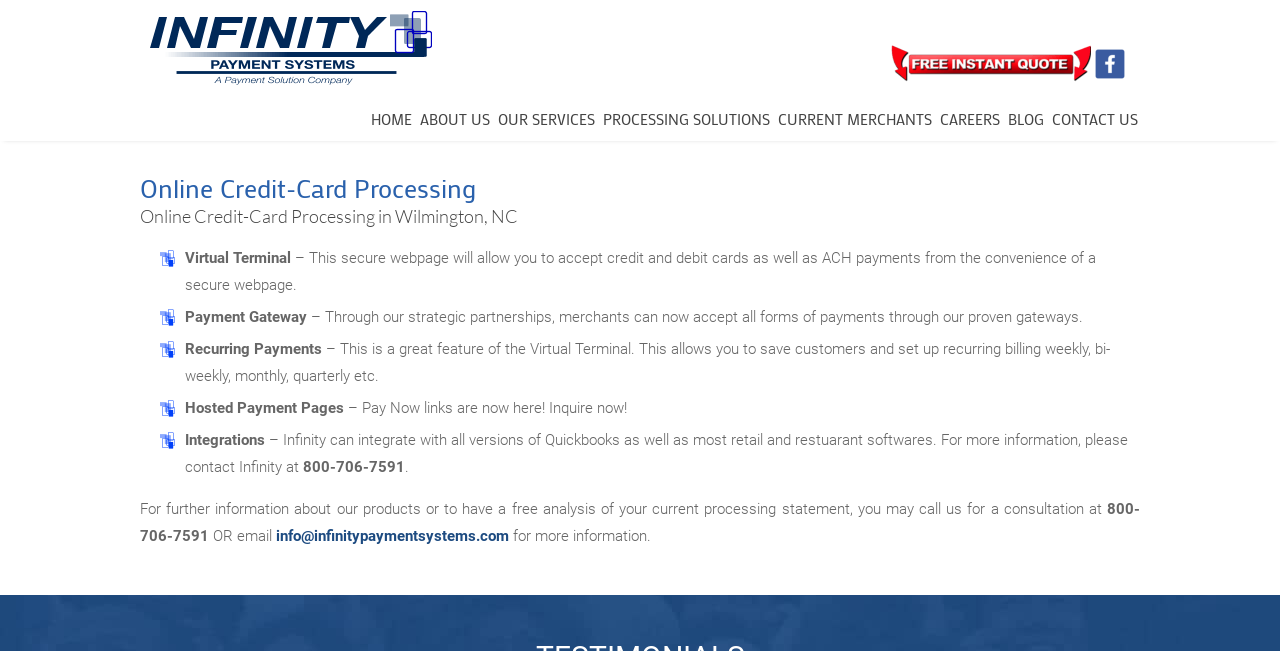Determine the bounding box coordinates of the UI element that matches the following description: "alt="facebook"". The coordinates should be four float numbers between 0 and 1 in the format [left, top, right, bottom].

[0.855, 0.099, 0.879, 0.127]